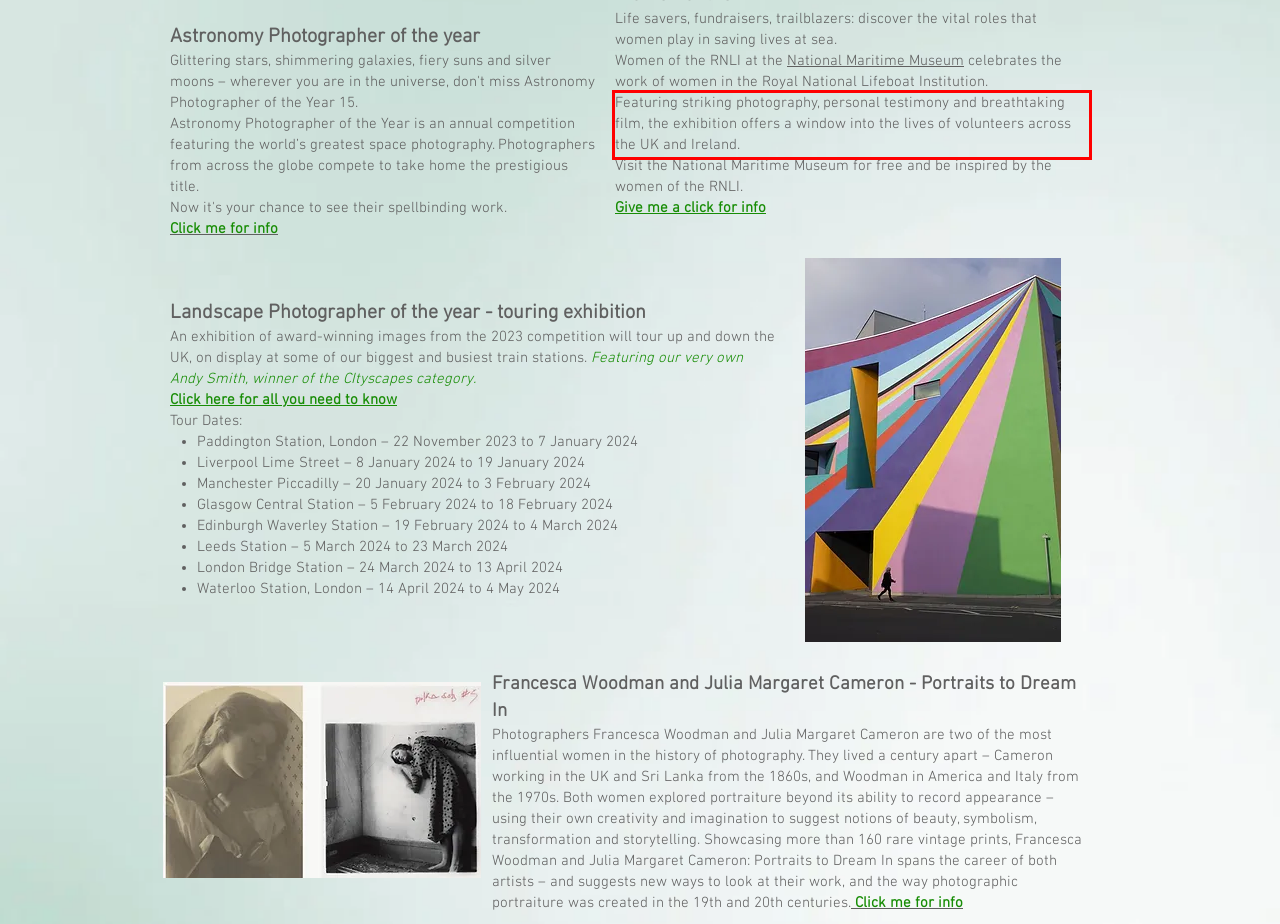With the provided screenshot of a webpage, locate the red bounding box and perform OCR to extract the text content inside it.

Featuring striking photography, personal testimony and breathtaking film, the exhibition offers a window into the lives of volunteers across the UK and Ireland.